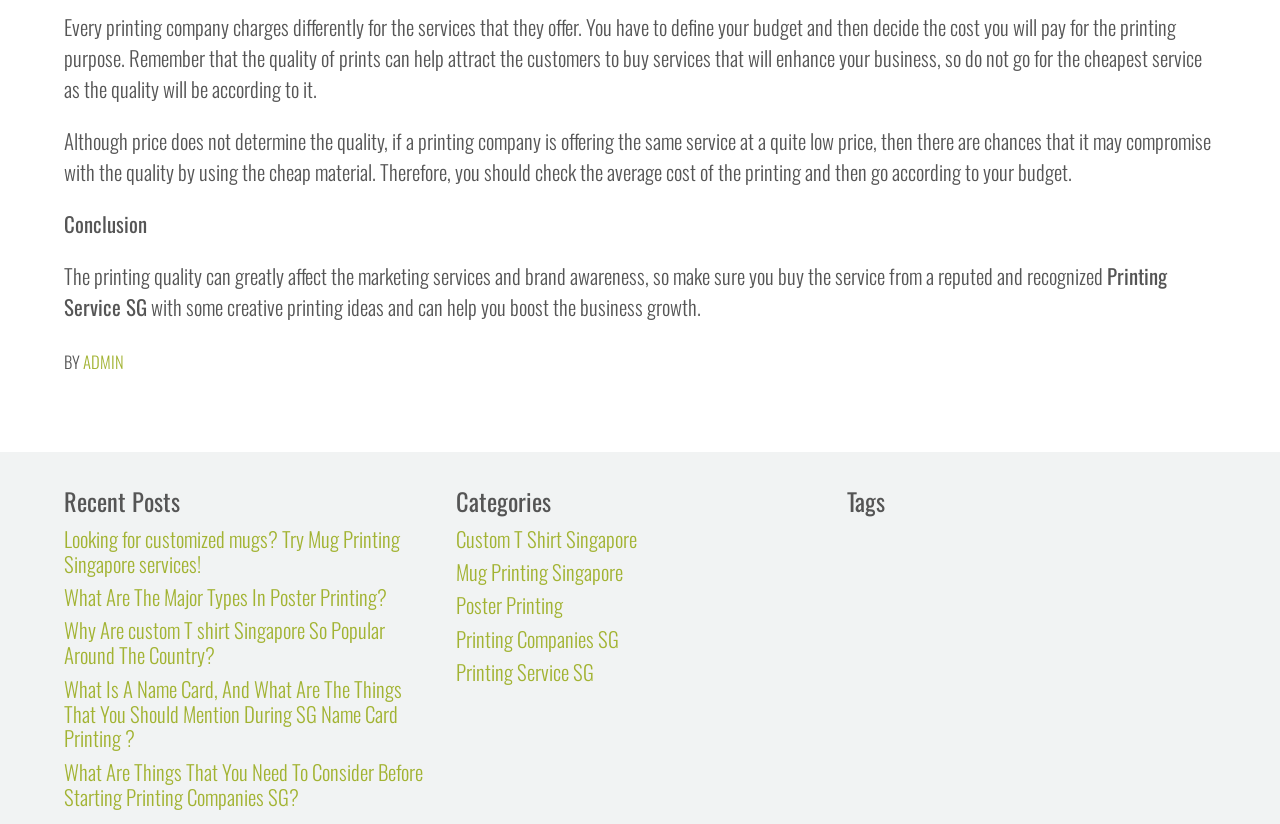What is the name of the printing service mentioned in the article?
From the image, respond with a single word or phrase.

Printing Service SG